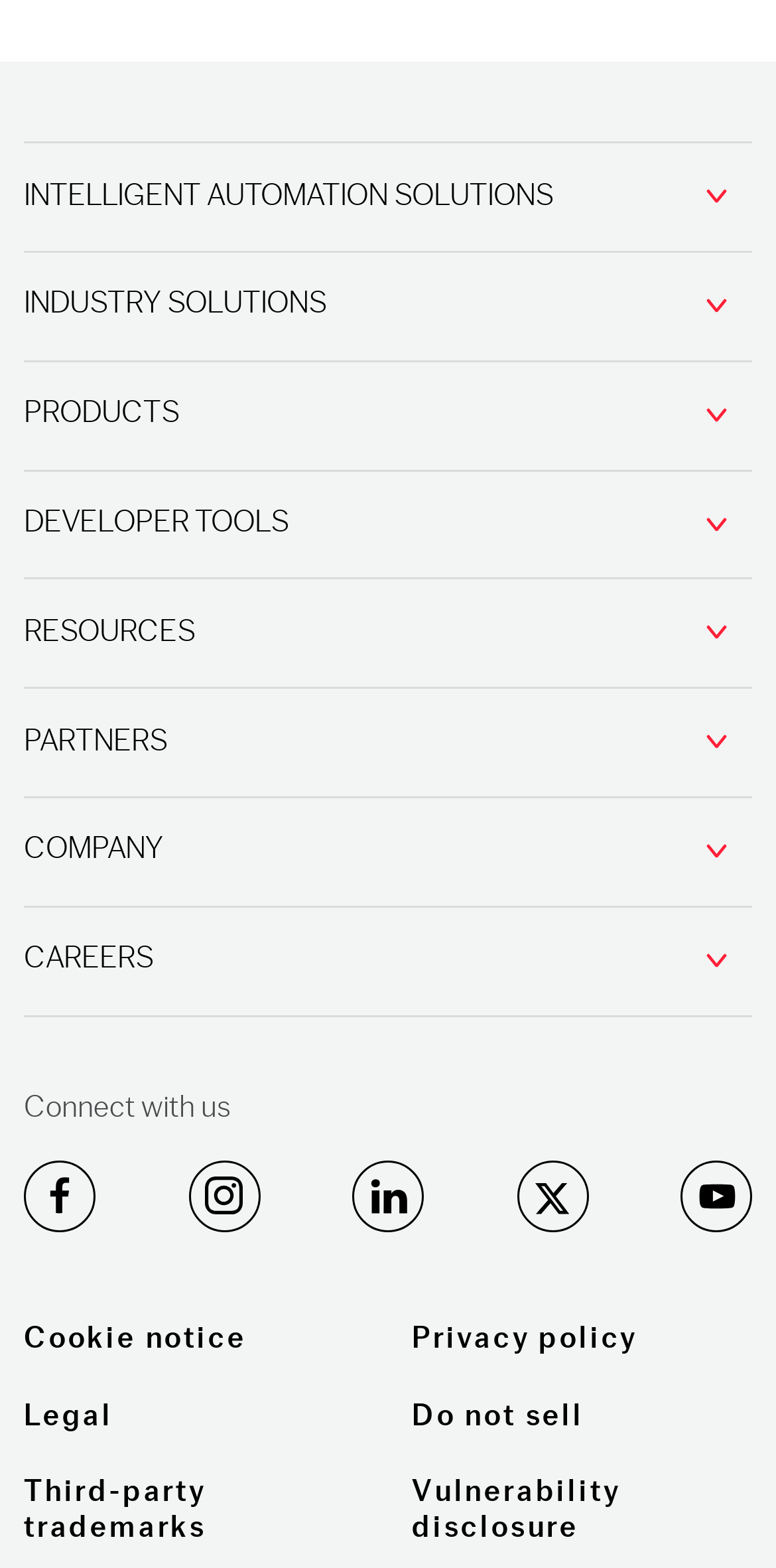Reply to the question with a single word or phrase:
How many automation solutions are listed?

7